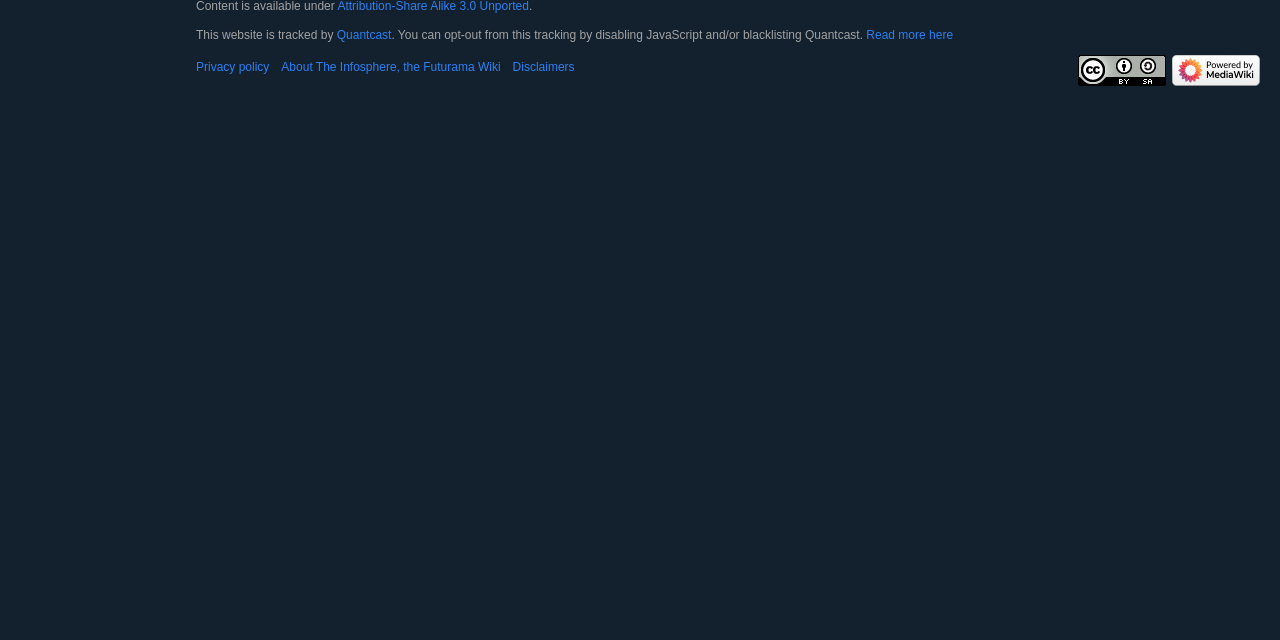Identify and provide the bounding box for the element described by: "alt="Powered by MediaWiki"".

[0.916, 0.098, 0.984, 0.12]